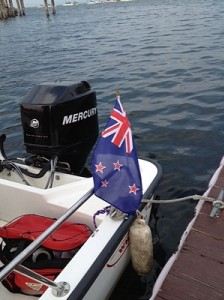Explain what is happening in the image with as much detail as possible.

The image features a small boat docked by the water, showcasing a striking view of a motor attached to the rear. The motor, branded with the name "Mercury," underscores the practical aspects of boating. Prominently displayed is a flag that combines elements of both the United Kingdom and New Zealand, indicative of cultural or national representation. The flag's vibrant colors starkly contrast with the serene blue of the water, which reflects the gentle ripples created by the boat's mooring. A white buoy is also visible, tied securely to the boat, suggesting readiness for maritime adventure. The wooden dock is partially visible at the bottom of the image, hinting at a popular recreational area for boating and perhaps fishing activities. This scene captures the tranquil yet dynamic lifestyle associated with boating in coastal regions.